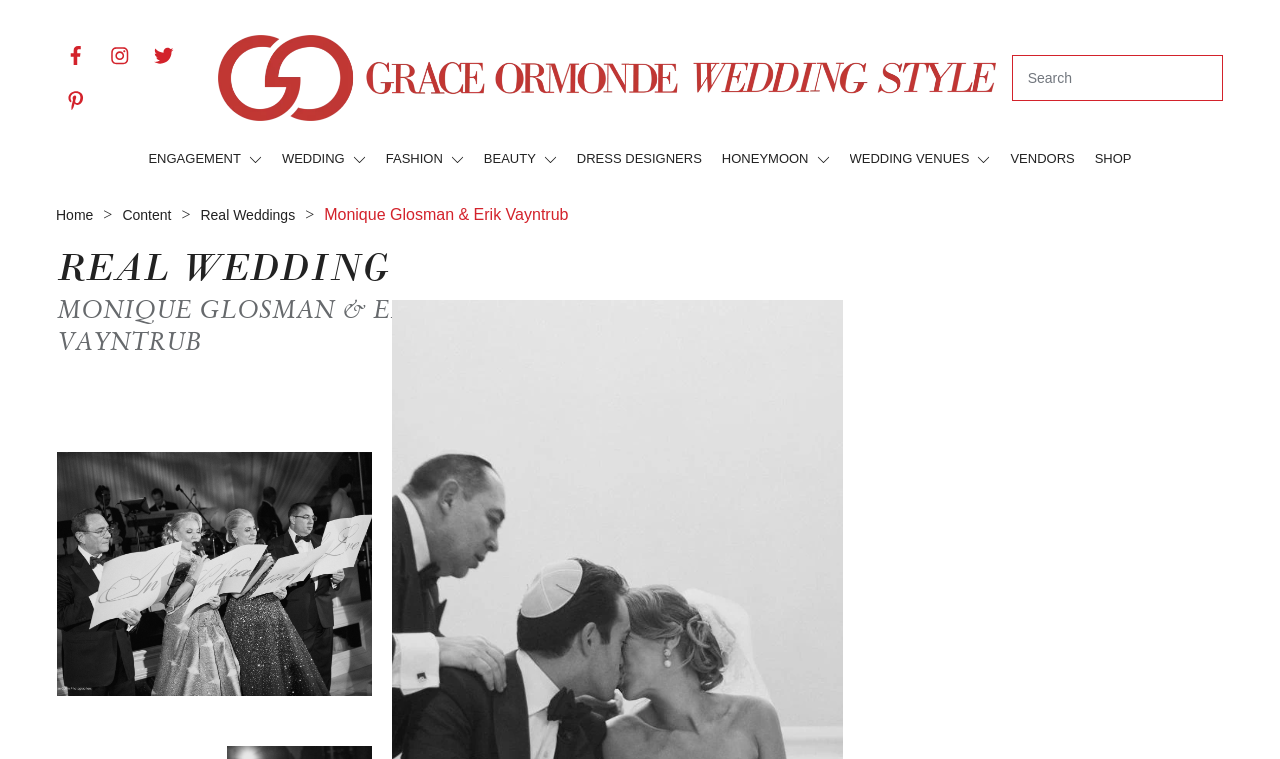What is the category of the wedding?
Kindly offer a detailed explanation using the data available in the image.

I inferred this answer by looking at the heading 'REAL WEDDING' on the webpage, which suggests that the webpage is about a real wedding. Additionally, the links 'ENGAGEMENT', 'WEDDING', 'FASHION', etc. also support this conclusion.